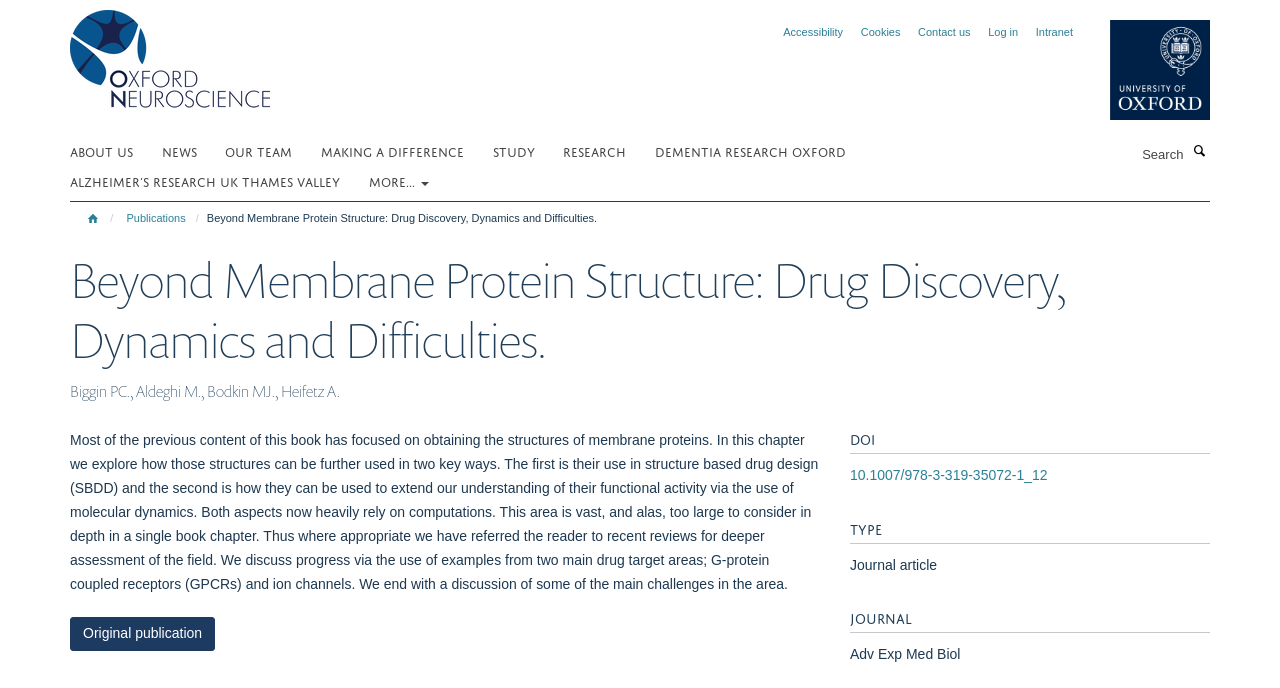Summarize the webpage with intricate details.

The webpage appears to be a chapter from a book titled "Beyond Membrane Protein Structure: Drug Discovery, Dynamics and Difficulties" from Oxford Neuroscience. At the top left, there is a link to "Skip to main content" and an image of the Oxford Neuroscience logo. To the right of the logo, there is a link to the University of Oxford, accompanied by its logo.

Below these elements, there are several links to various sections of the website, including "ABOUT US", "NEWS", "OUR TEAM", and others. These links are arranged horizontally across the page.

On the right side of the page, there is a search bar with a "Search" button. Above the search bar, there are links to "Publications" and an icon.

The main content of the page begins with a heading that displays the title of the chapter. Below the title, there is a paragraph of text that summarizes the content of the chapter, discussing the use of membrane protein structures in drug discovery and molecular dynamics.

Following the summary, there are several headings and links that provide additional information about the chapter, including the authors, DOI, and journal publication details. At the bottom of the page, there is a button to access the original publication.

Throughout the page, there are several images, including logos and icons, but no prominent images that dominate the content. The layout is organized and easy to navigate, with clear headings and concise text.